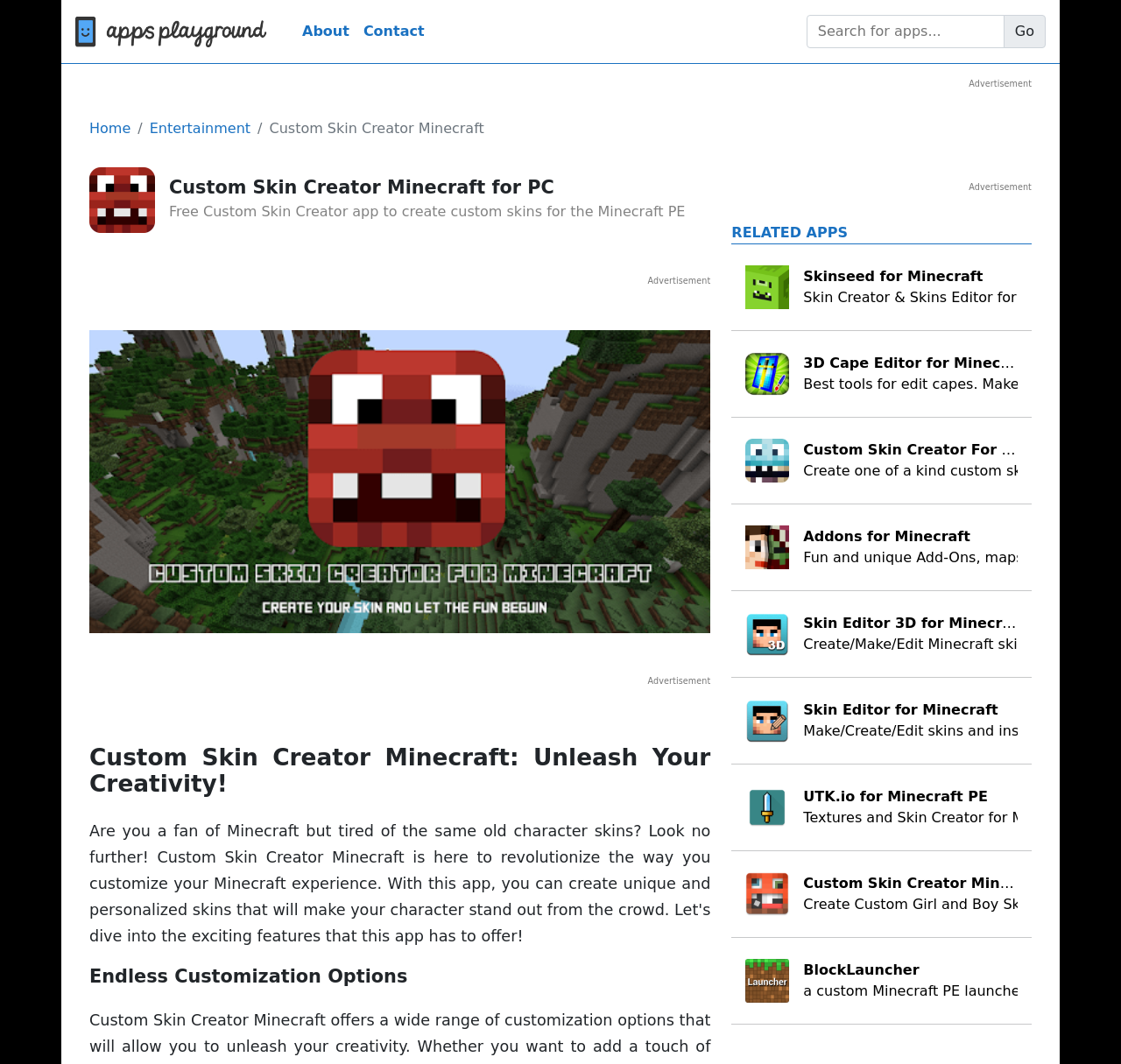Examine the screenshot and answer the question in as much detail as possible: How many related apps are listed?

The related apps are listed under the heading 'RELATED APPS' and are separated by horizontal separators. There are 8 links with icons and headings, each representing a related app.